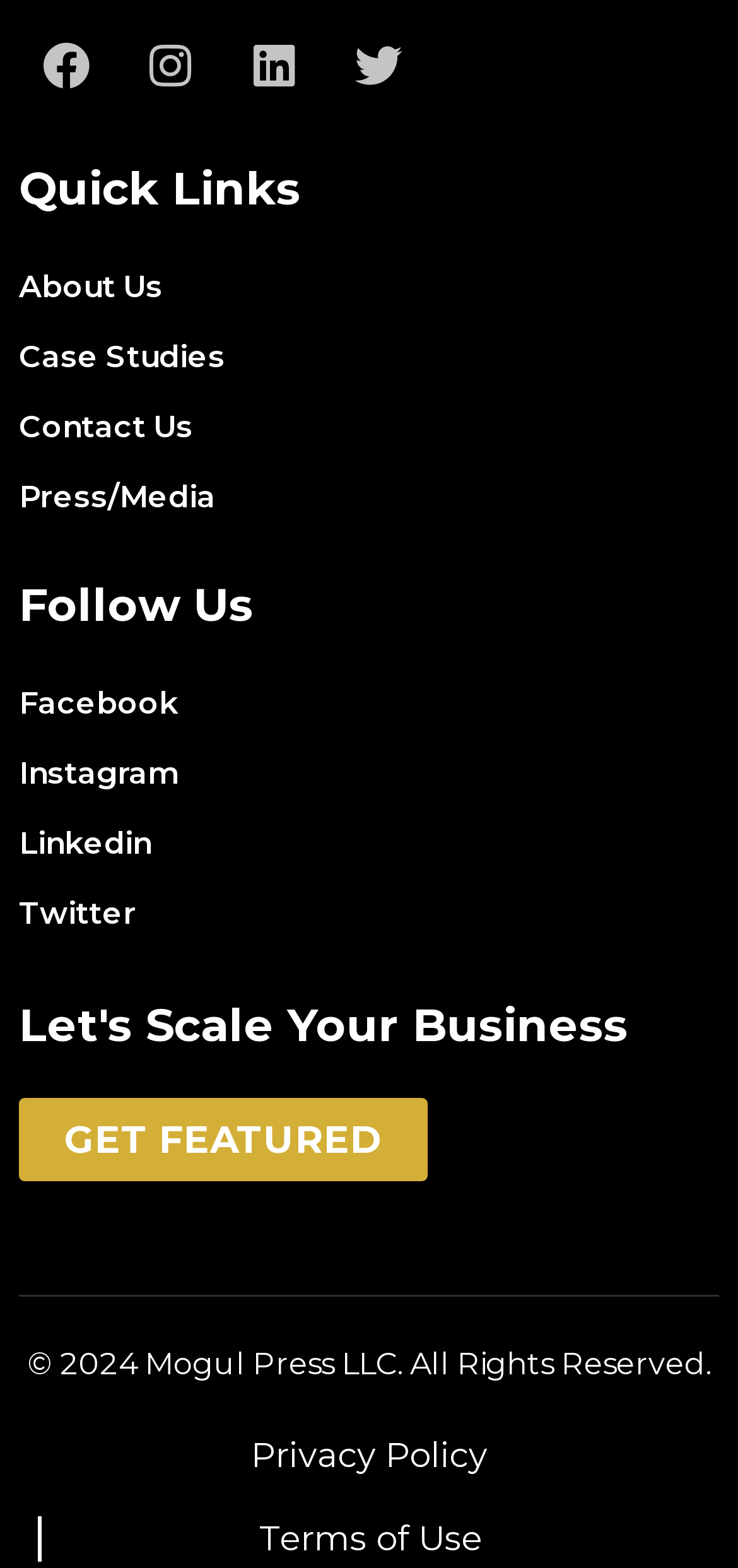Please identify the bounding box coordinates of the clickable region that I should interact with to perform the following instruction: "Click Contact Us". The coordinates should be expressed as four float numbers between 0 and 1, i.e., [left, top, right, bottom].

None